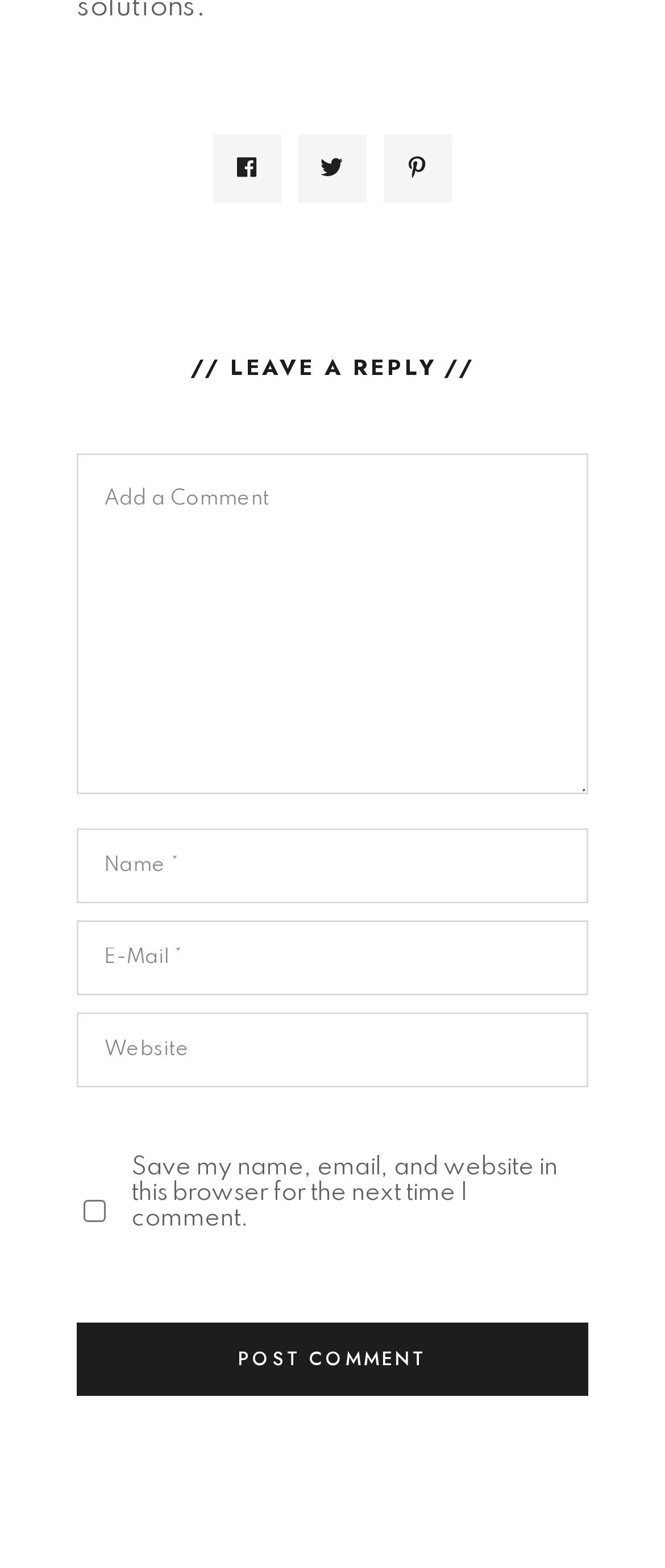Using the element description: "name="author" placeholder="Name *"", determine the bounding box coordinates for the specified UI element. The coordinates should be four float numbers between 0 and 1, [left, top, right, bottom].

[0.115, 0.528, 0.885, 0.576]